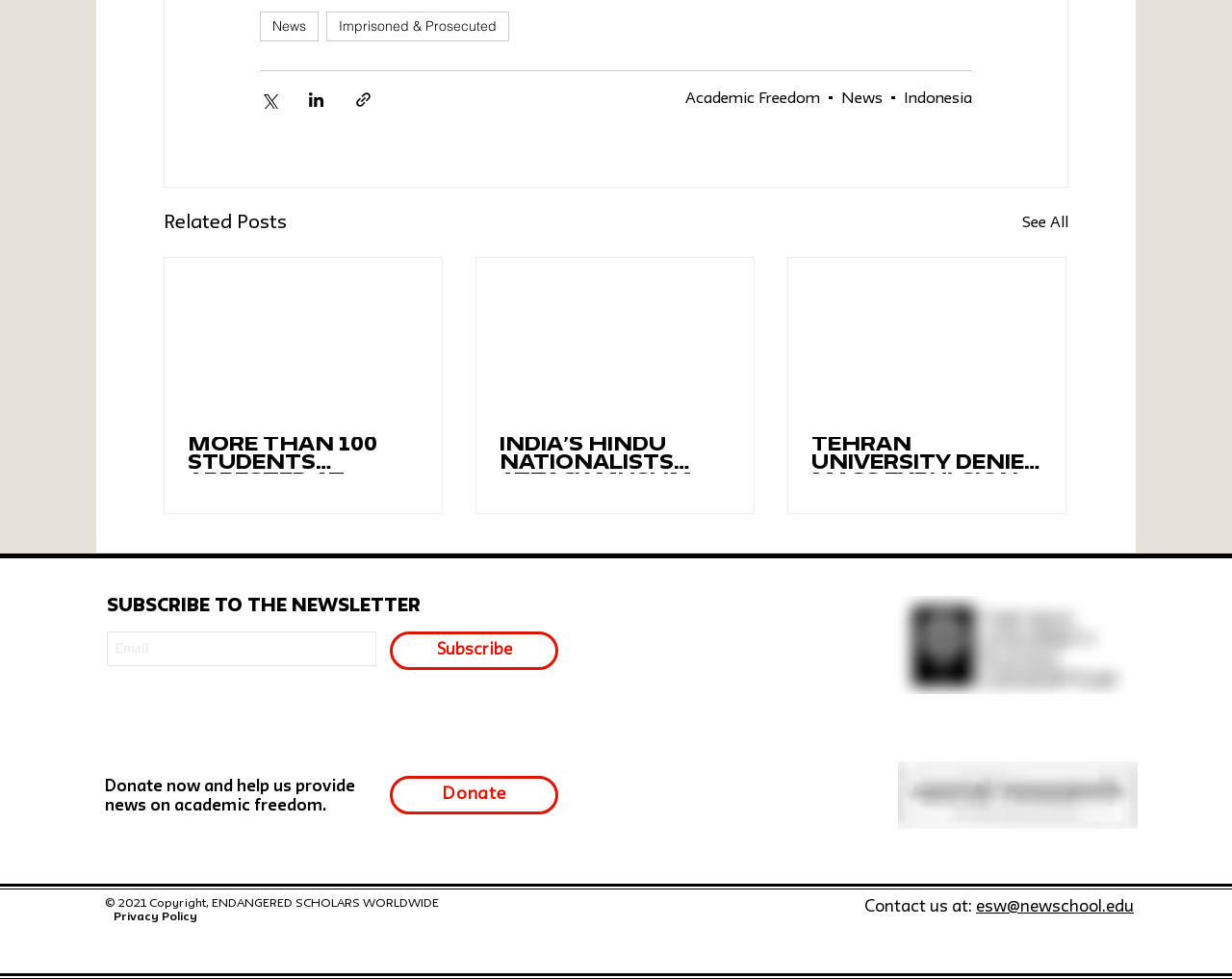Look at the image and write a detailed answer to the question: 
What is the purpose of the textbox?

I looked at the textbox element and its surrounding elements, which include a 'Subscribe to the Newsletter' label and a 'Subscribe' button, indicating that the purpose of the textbox is to input an email address for subscription.